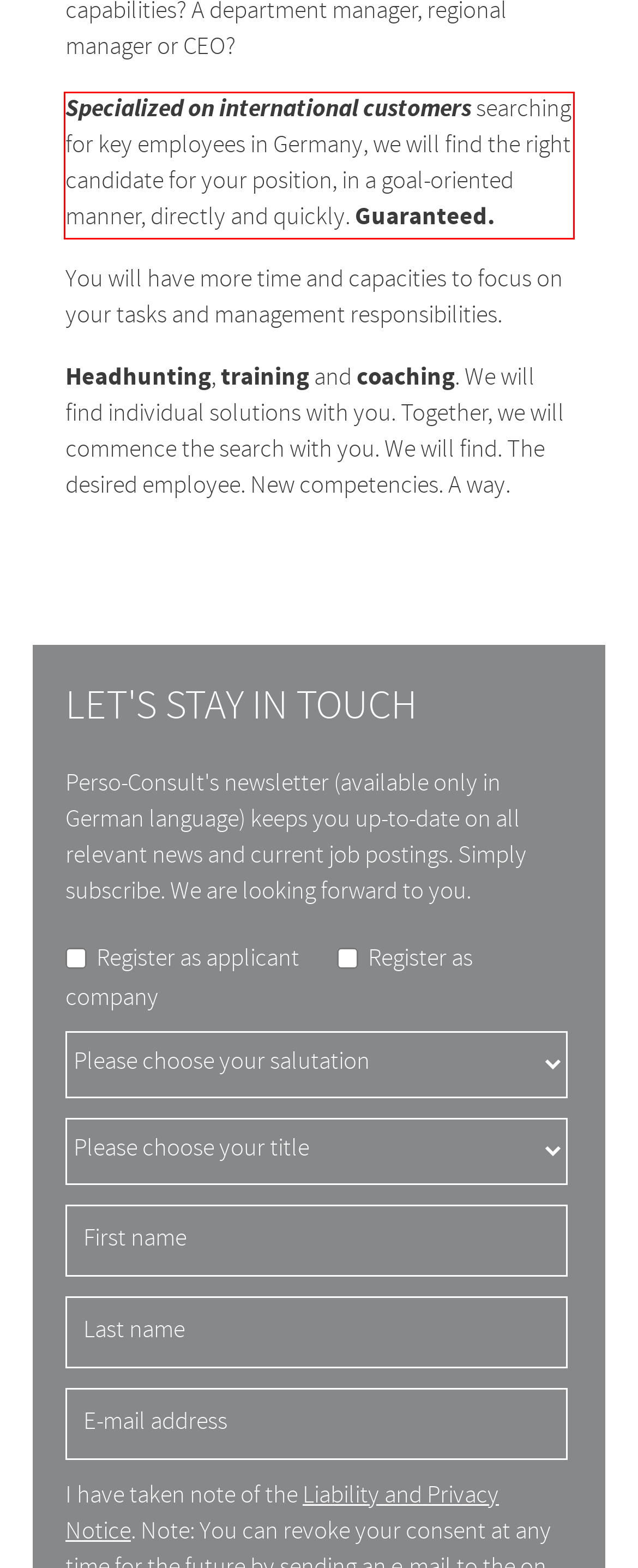Observe the screenshot of the webpage that includes a red rectangle bounding box. Conduct OCR on the content inside this red bounding box and generate the text.

Specialized on international customers searching for key employees in Germany, we will find the right candidate for your position, in a goal-oriented manner, directly and quickly. Guaranteed.